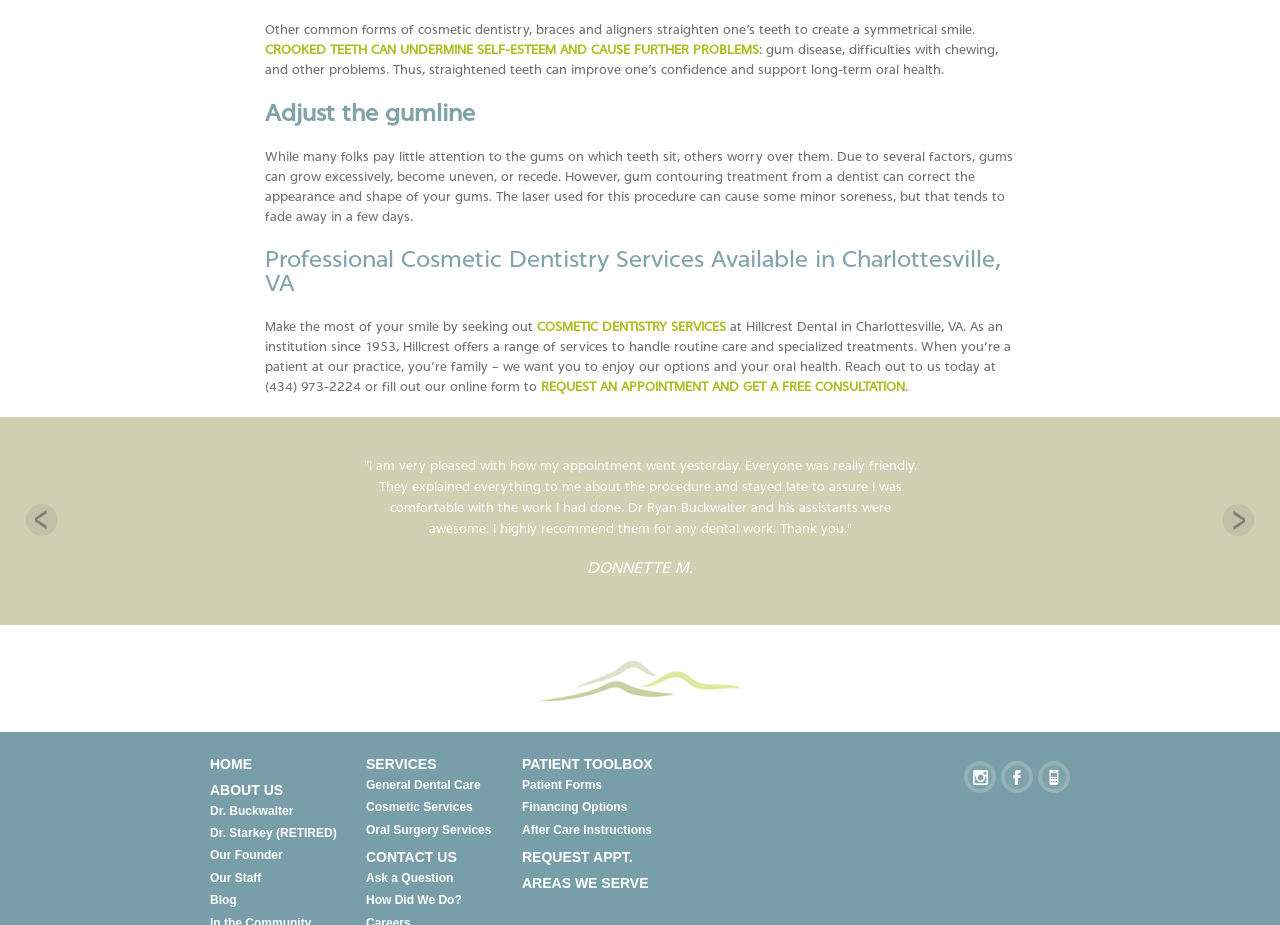Using the webpage screenshot, locate the HTML element that fits the following description and provide its bounding box: "Prev".

[0.02, 0.545, 0.045, 0.579]